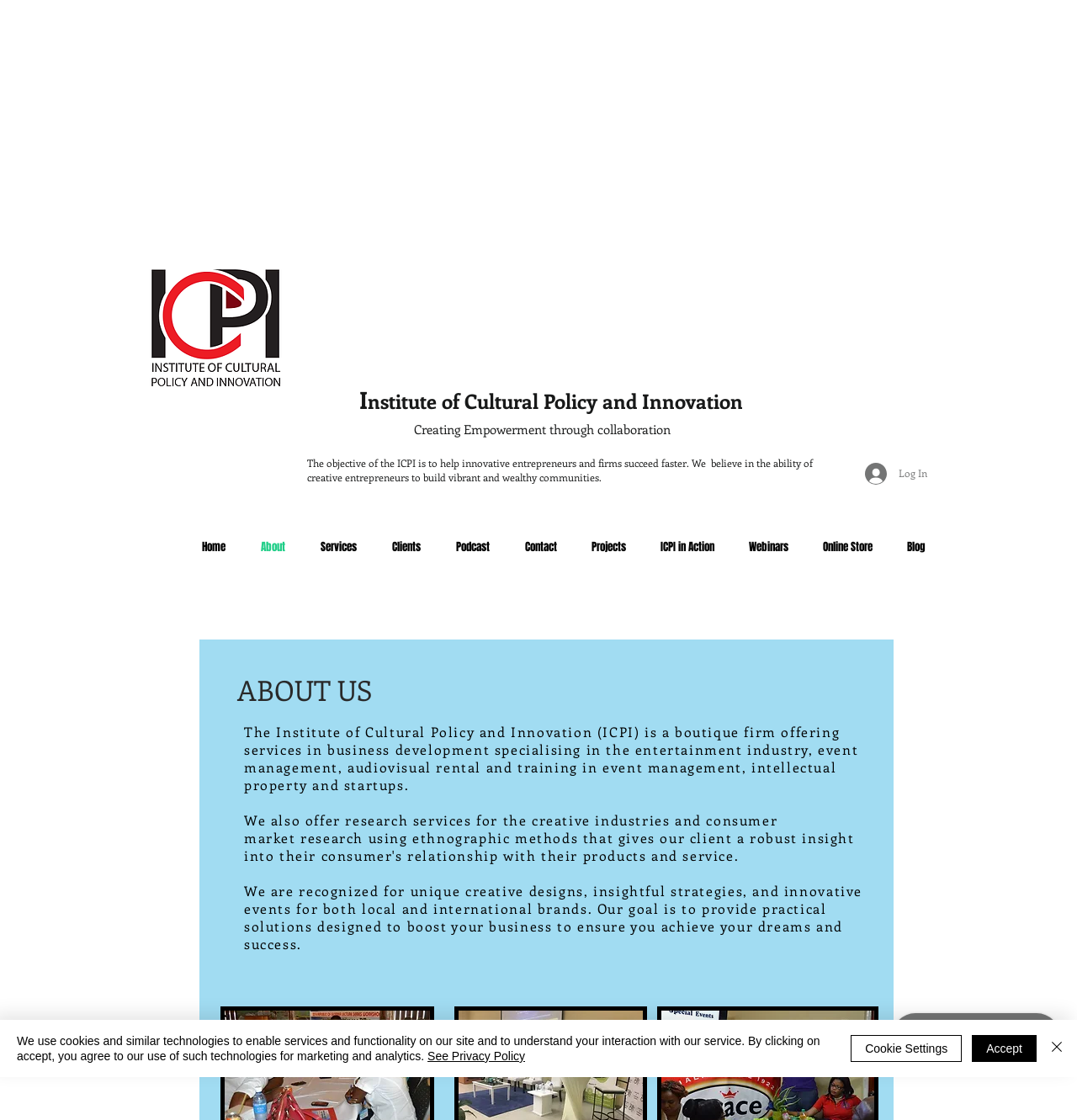Please identify the bounding box coordinates of the region to click in order to complete the given instruction: "Read the About Us section". The coordinates should be four float numbers between 0 and 1, i.e., [left, top, right, bottom].

[0.22, 0.599, 0.445, 0.633]